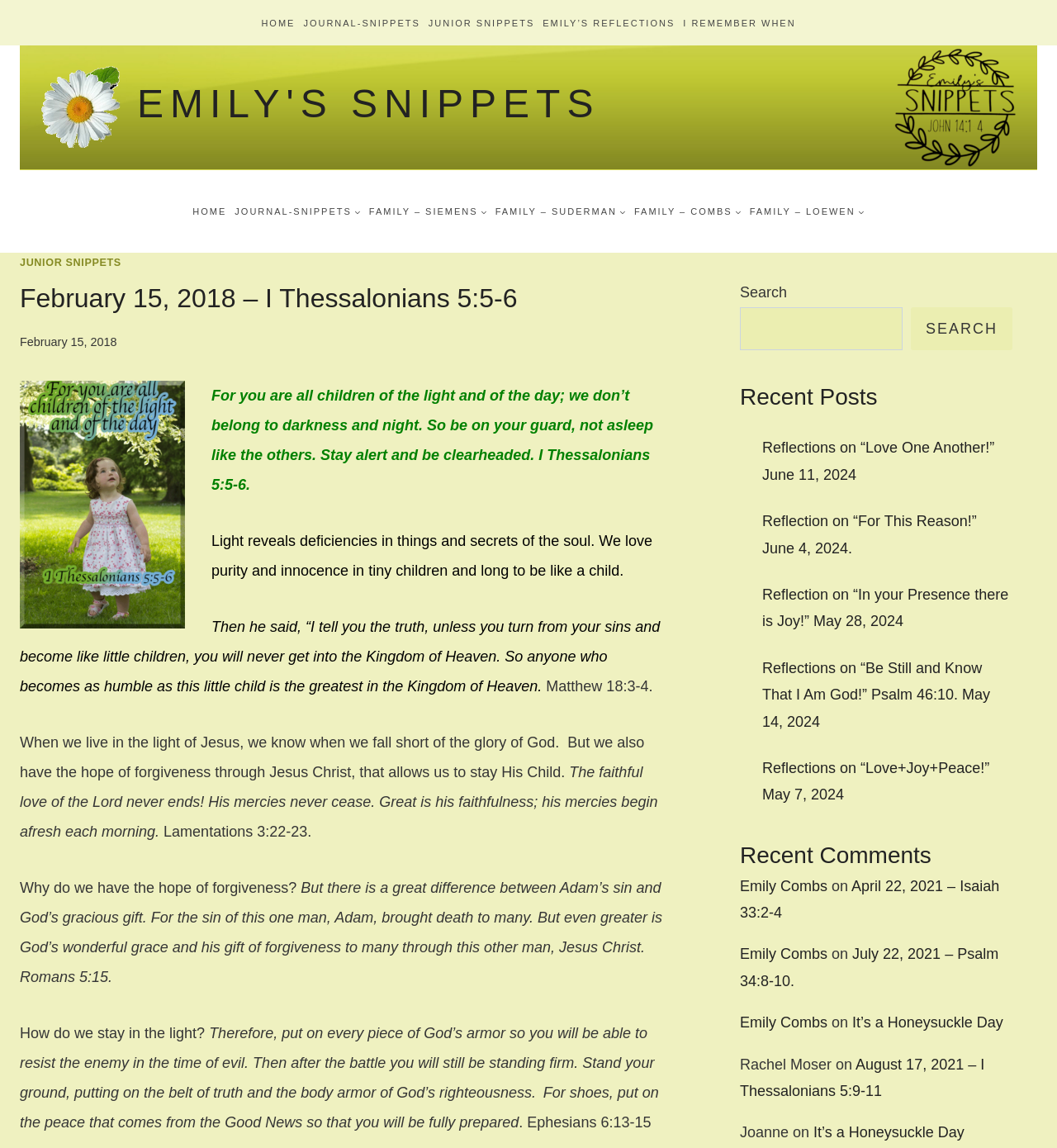What is the Bible verse being discussed in the current blog post?
Provide a concise answer using a single word or phrase based on the image.

I Thessalonians 5:5-6